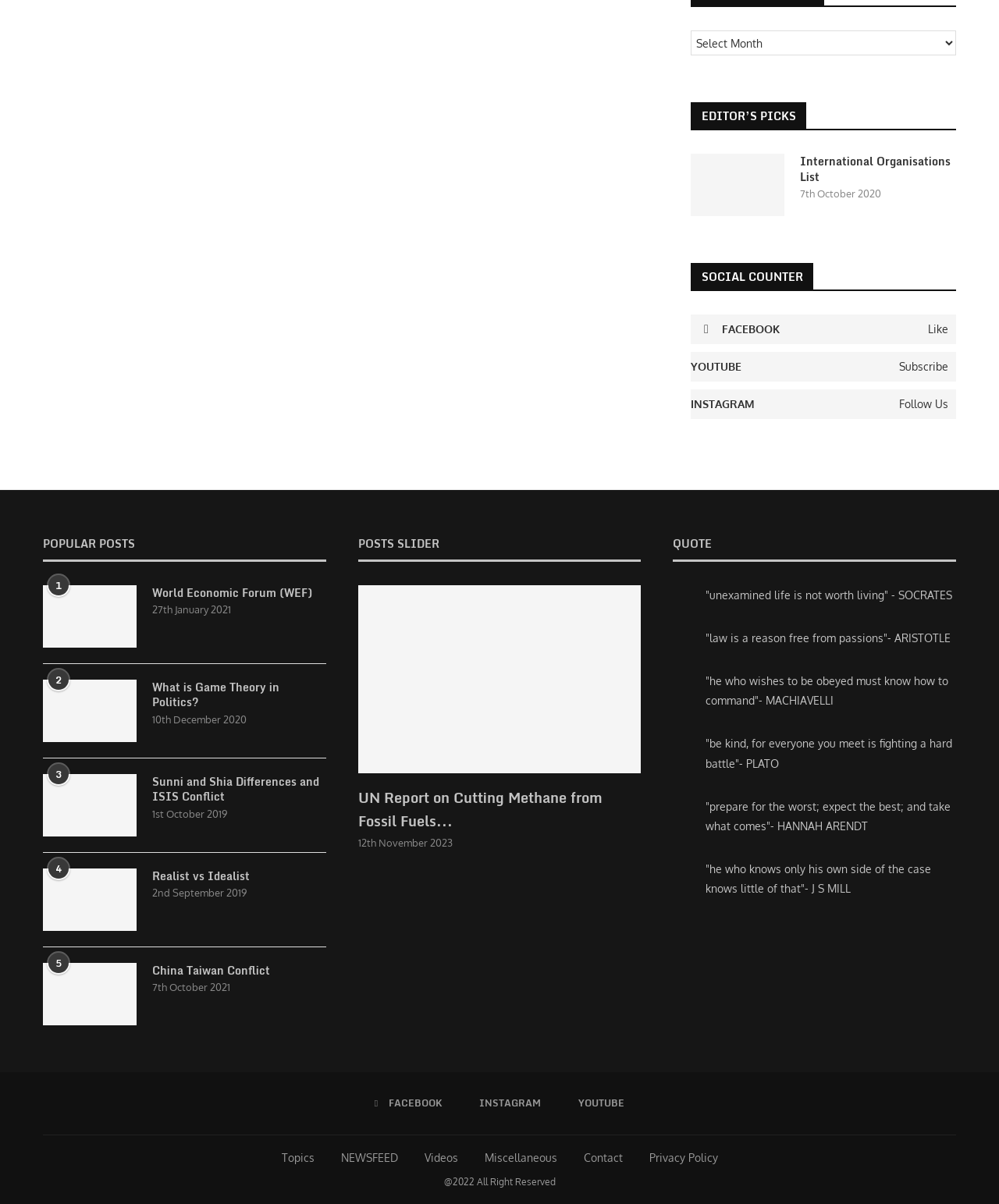Based on the element description: "title="World Economic Forum (WEF)"", identify the bounding box coordinates for this UI element. The coordinates must be four float numbers between 0 and 1, listed as [left, top, right, bottom].

[0.043, 0.486, 0.137, 0.538]